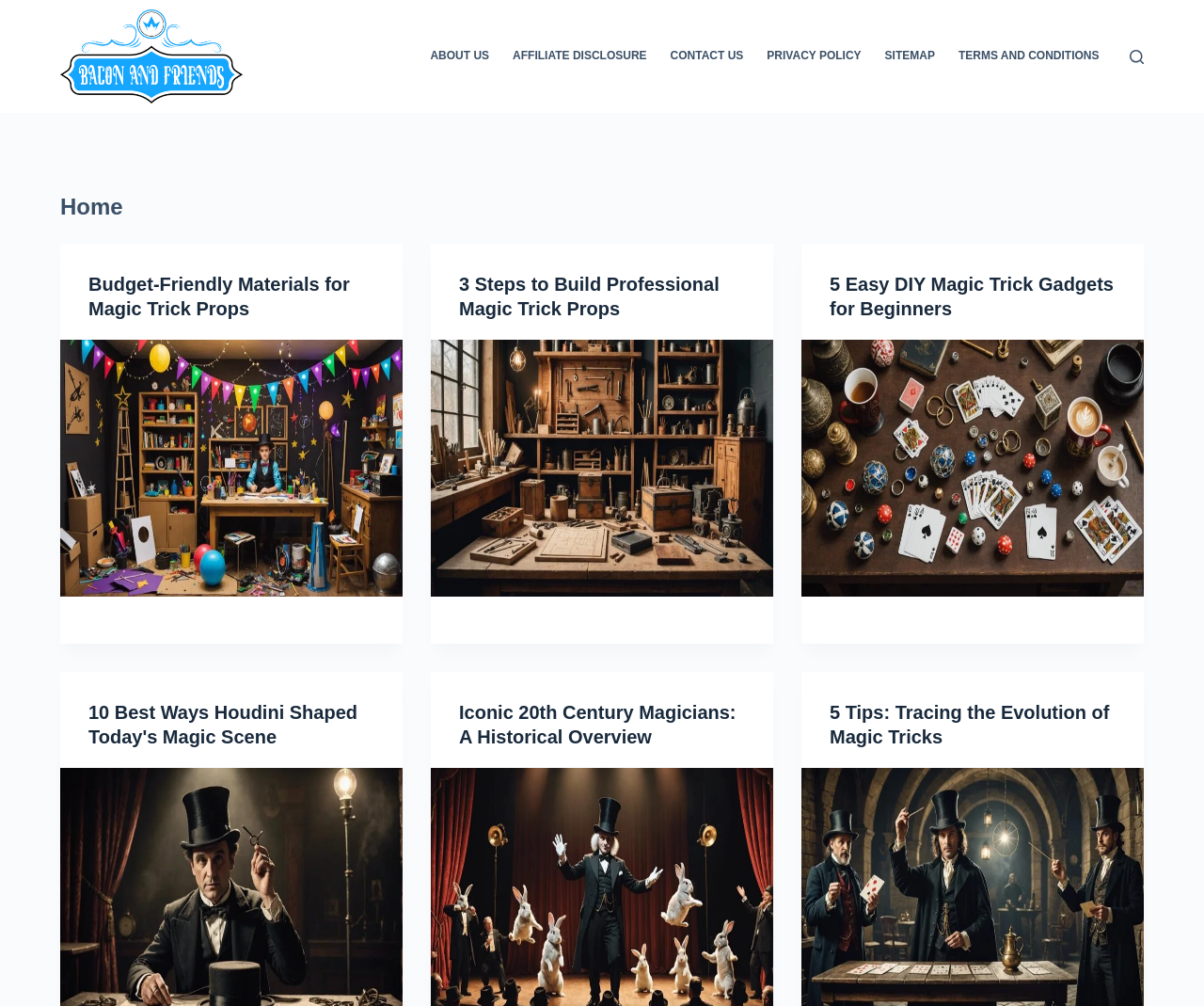Find the bounding box coordinates for the area that must be clicked to perform this action: "Click on the 'LOGIN' button".

None